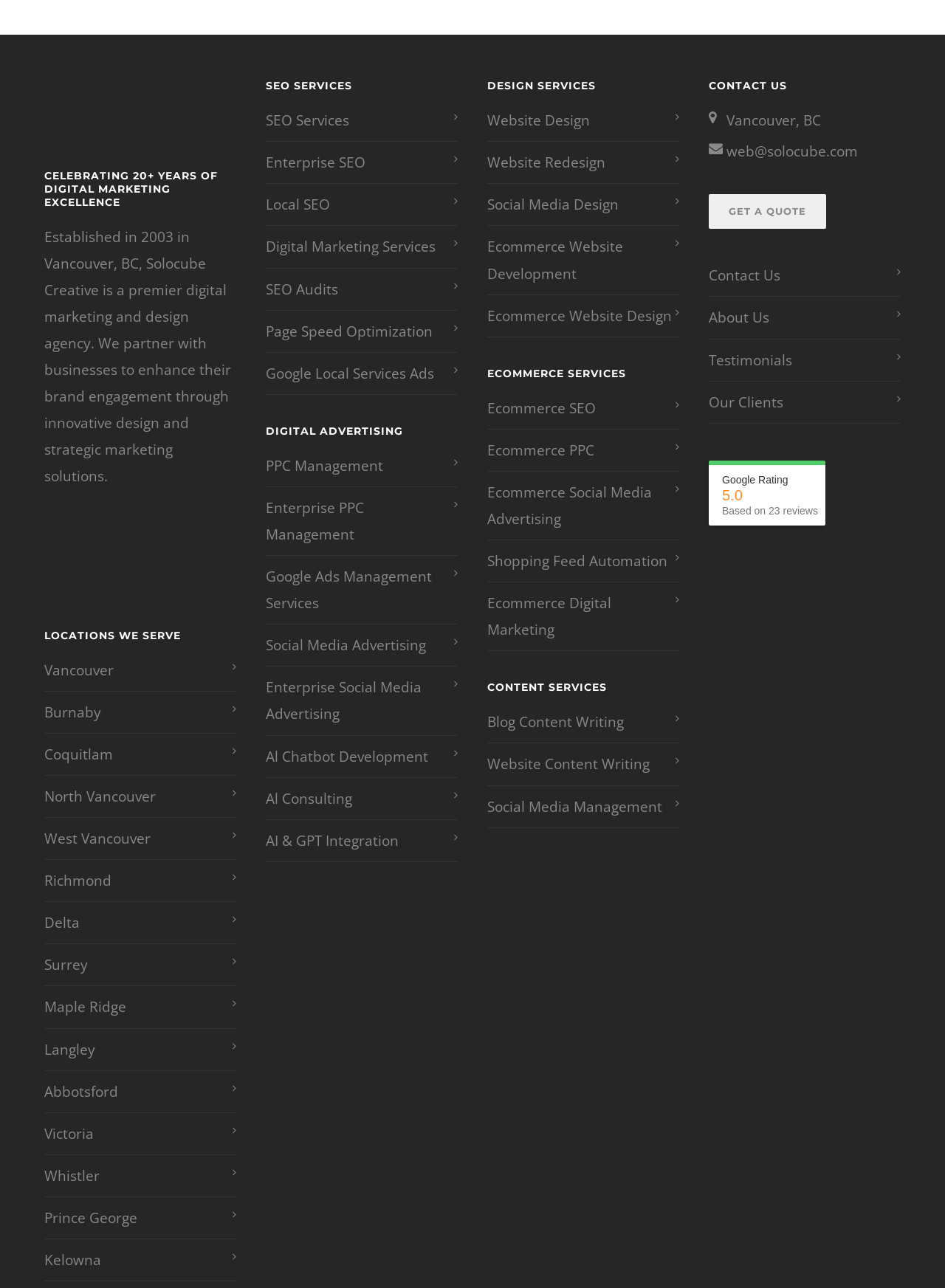Provide a brief response using a word or short phrase to this question:
What services does the agency offer under 'SEO SERVICES'?

SEO Services, Enterprise SEO, Local SEO, etc.